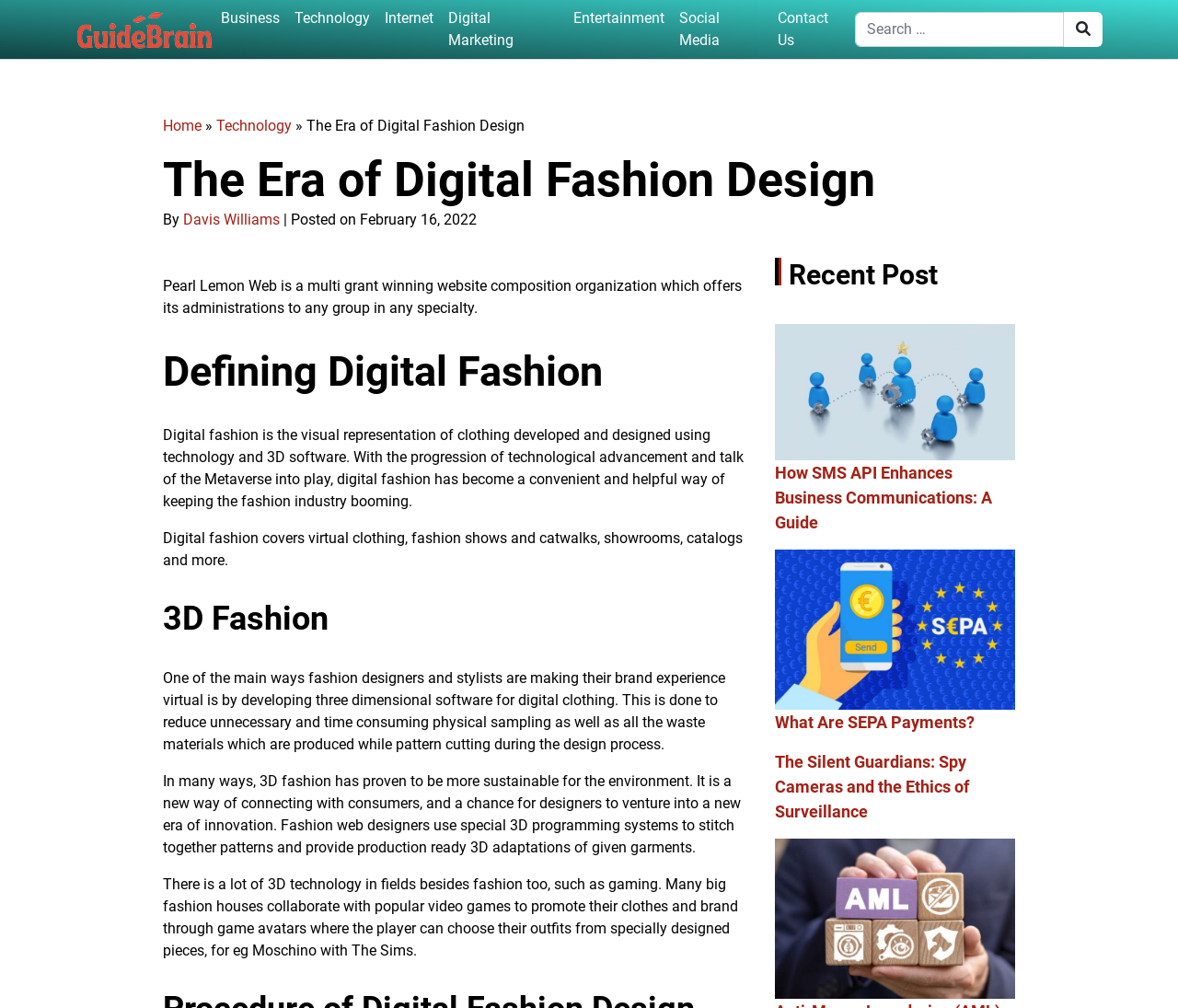What is the name of the organization mentioned in the webpage?
Provide a concise answer using a single word or phrase based on the image.

Pearl Lemon Web